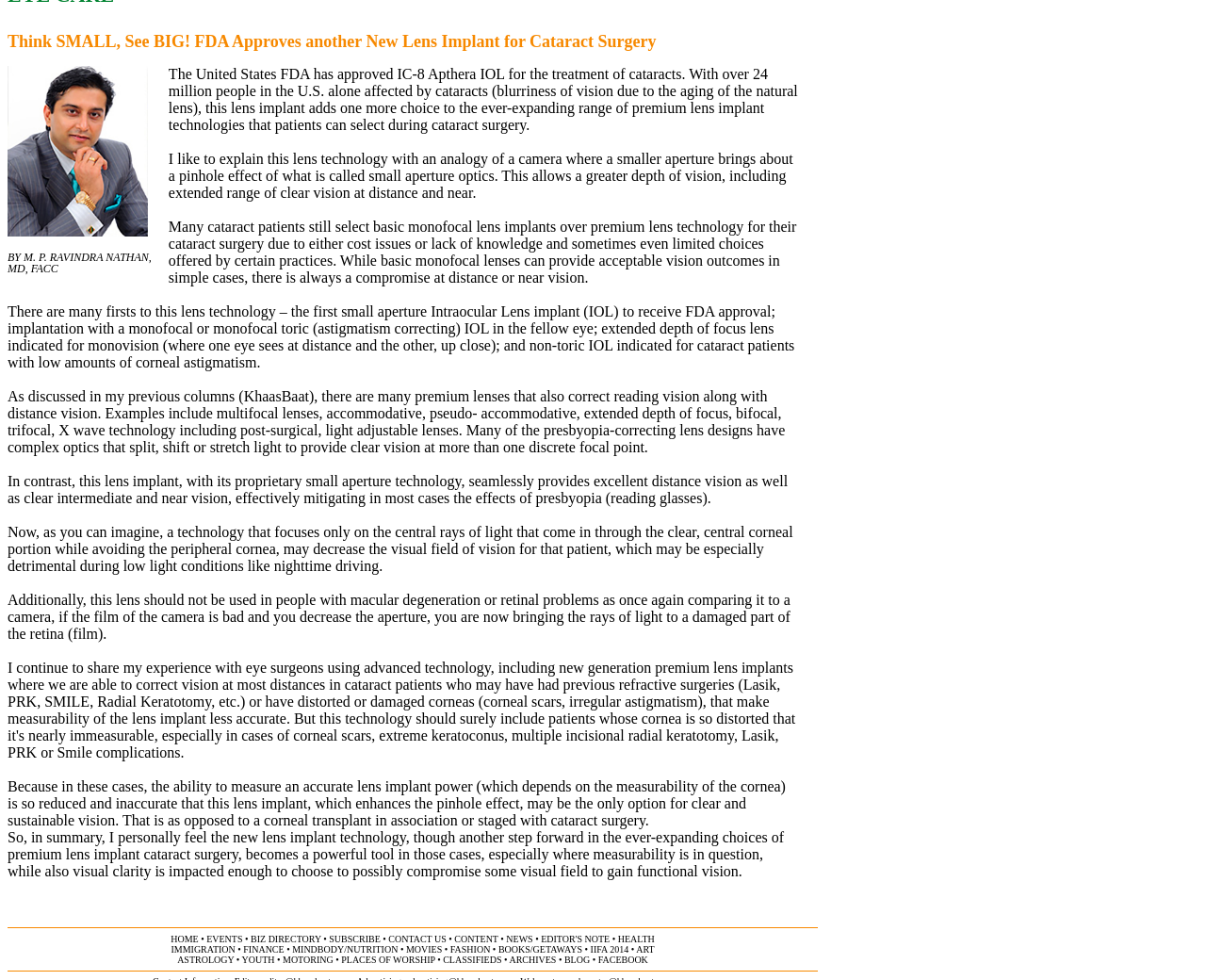Utilize the details in the image to give a detailed response to the question: What is the condition that the lens implant should not be used for?

The condition that the lens implant should not be used for is macular degeneration or retinal problems, which is mentioned in the text 'Additionally, this lens should not be used in people with macular degeneration or retinal problems'.